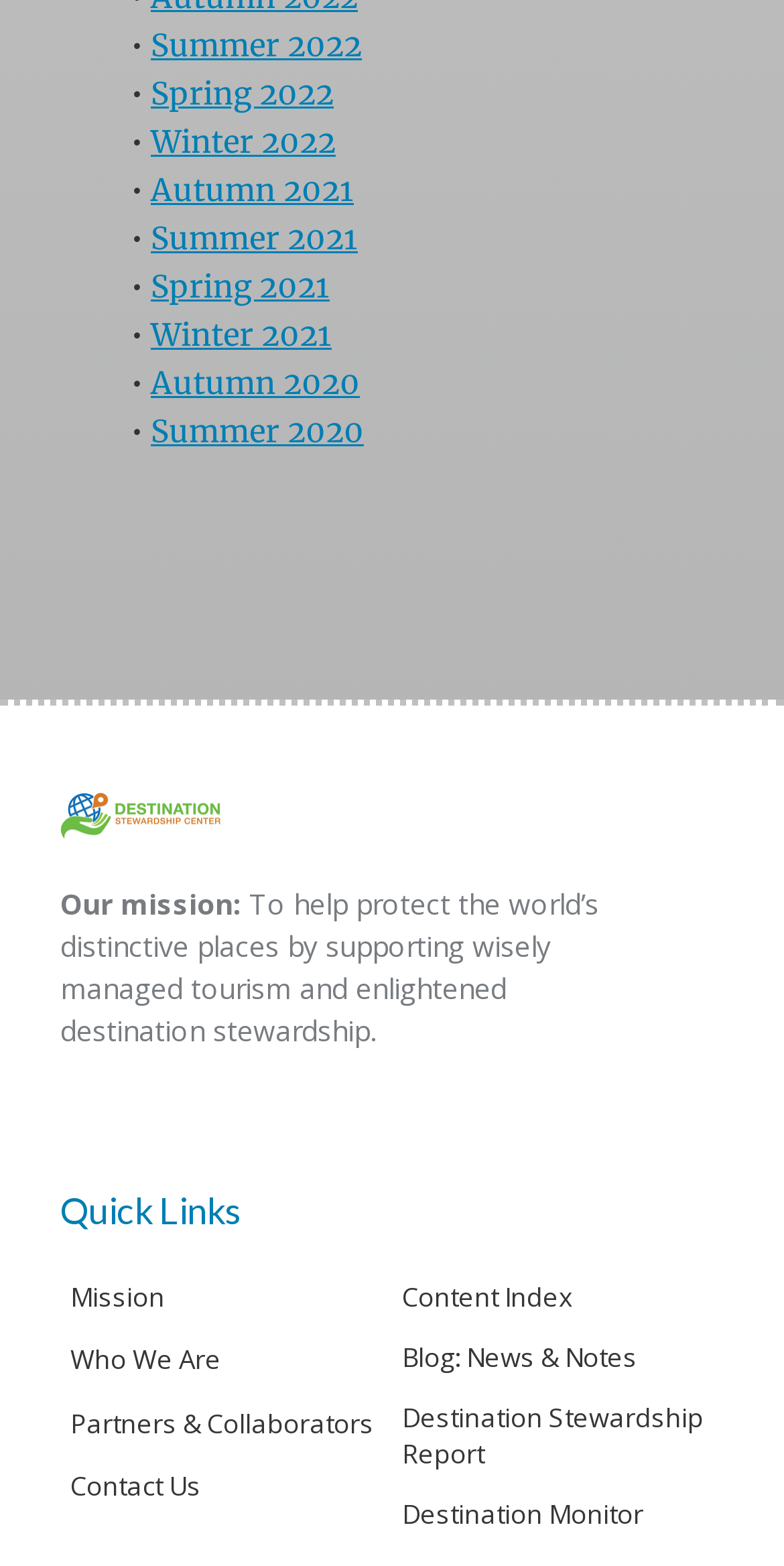What is the name of the report mentioned on the webpage?
Look at the image and respond with a one-word or short phrase answer.

Destination Stewardship Report